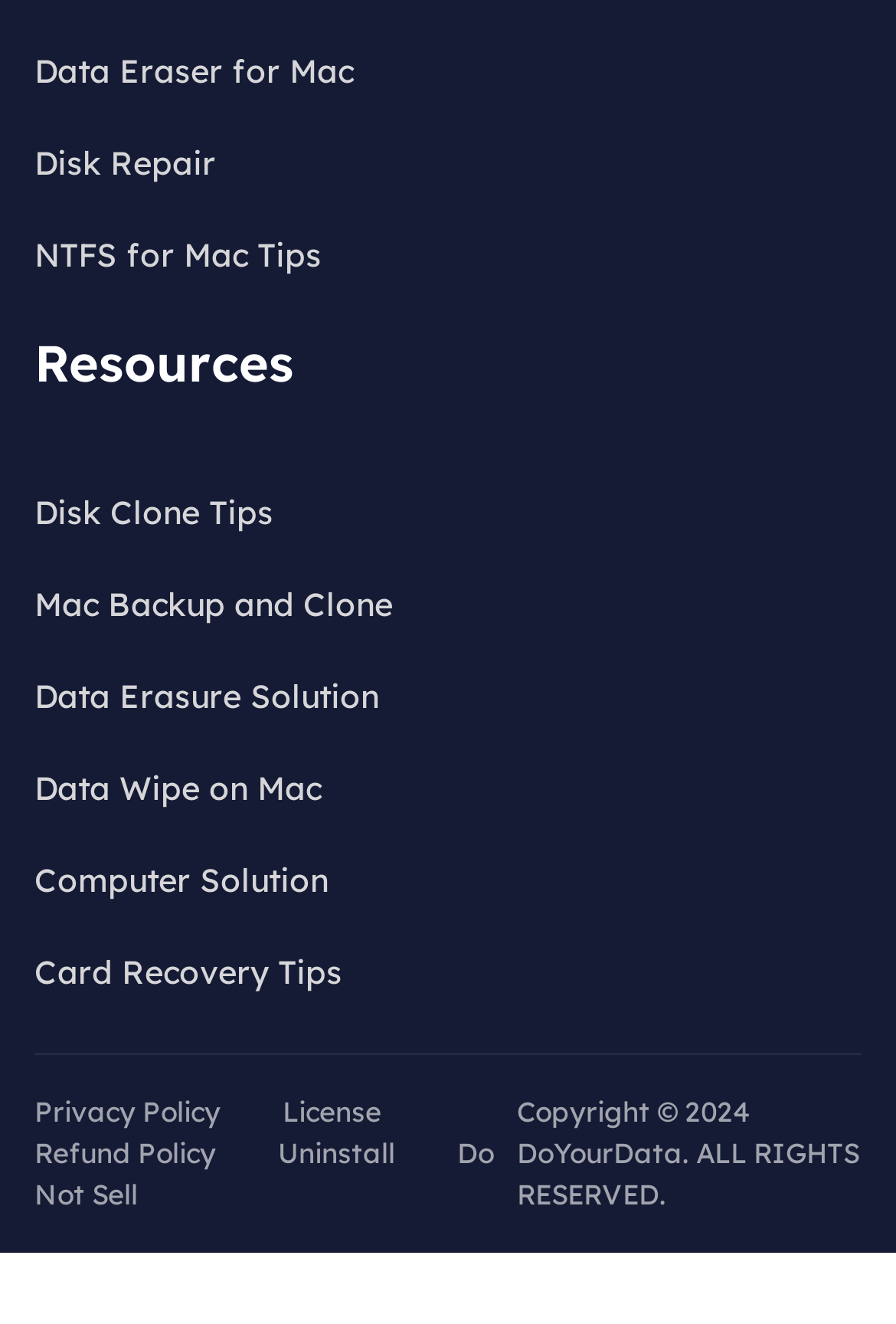Locate the bounding box coordinates of the element that needs to be clicked to carry out the instruction: "Visit the Disk Clone Software page". The coordinates should be given as four float numbers ranging from 0 to 1, i.e., [left, top, right, bottom].

[0.038, 0.316, 0.395, 0.347]